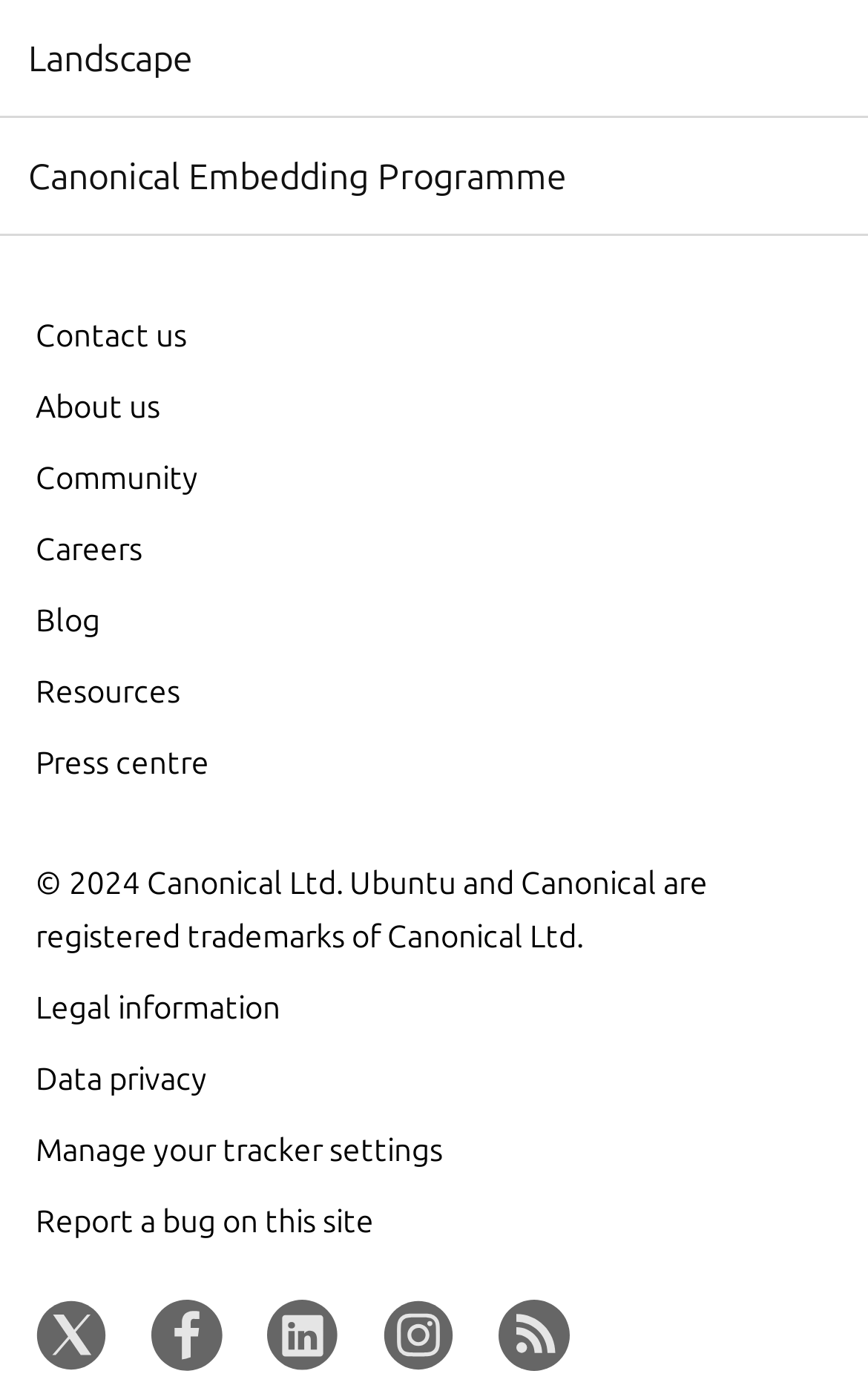Please specify the bounding box coordinates of the clickable section necessary to execute the following command: "Report a bug on this site".

[0.041, 0.864, 0.431, 0.893]